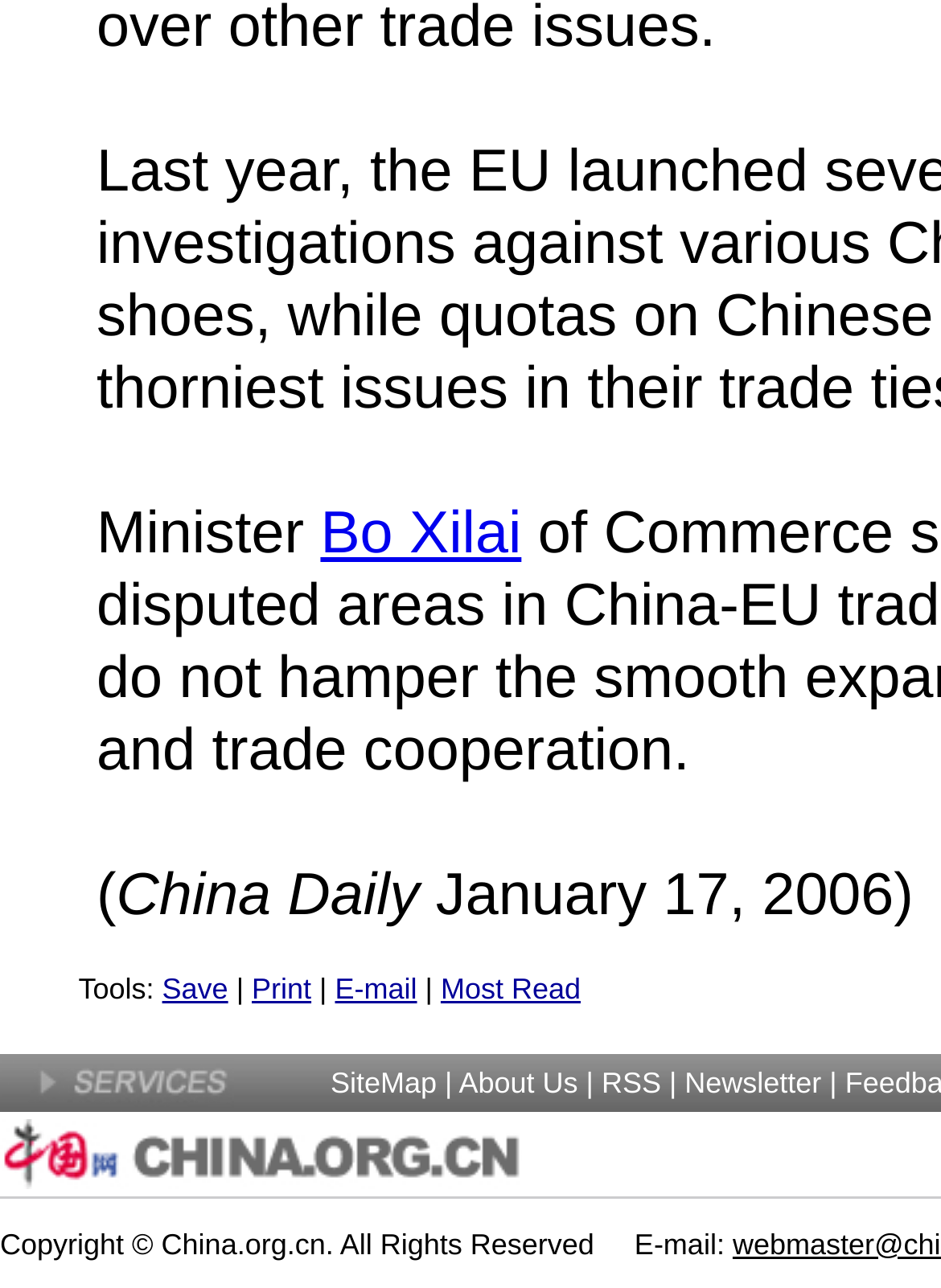Please find the bounding box coordinates of the element that needs to be clicked to perform the following instruction: "Check the most read articles". The bounding box coordinates should be four float numbers between 0 and 1, represented as [left, top, right, bottom].

[0.468, 0.755, 0.617, 0.781]